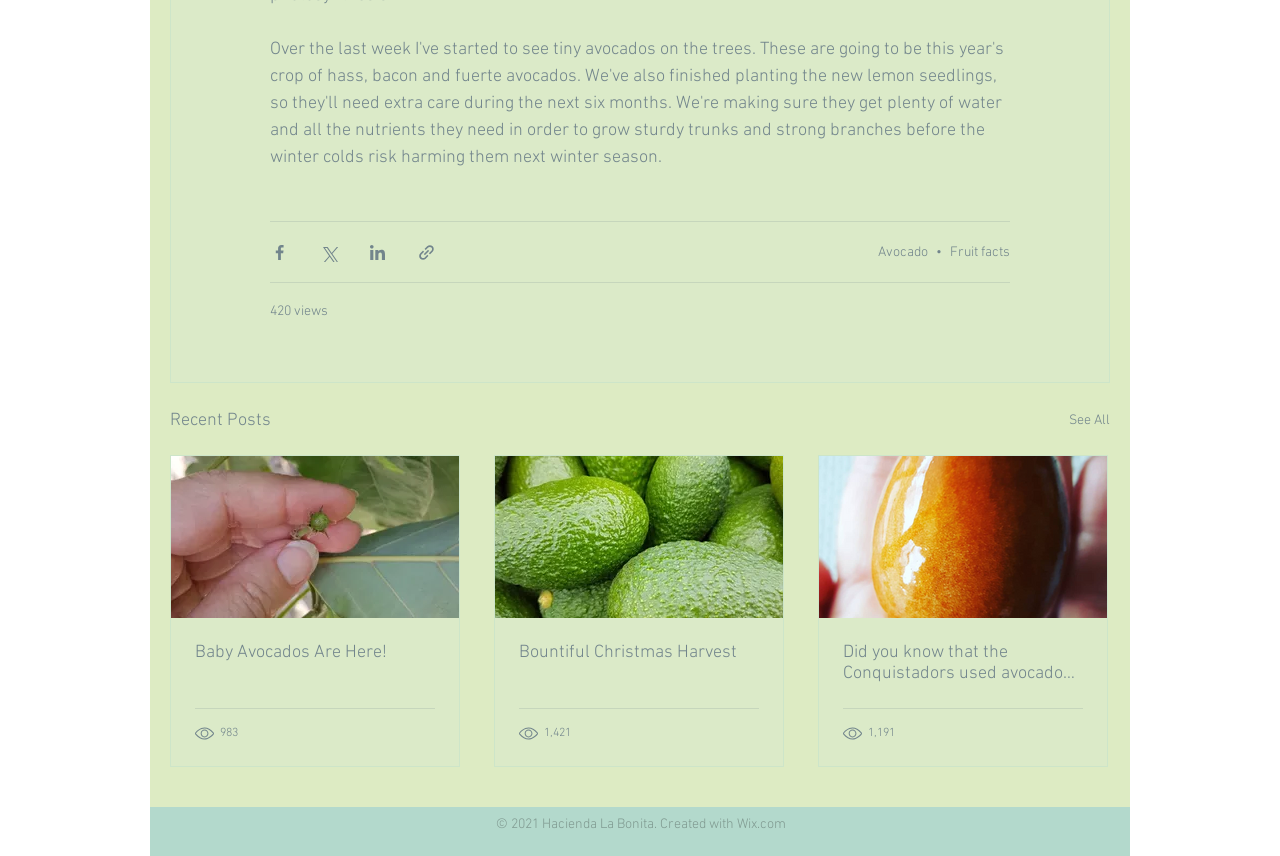Provide a one-word or one-phrase answer to the question:
What is the purpose of the buttons at the top?

Share content